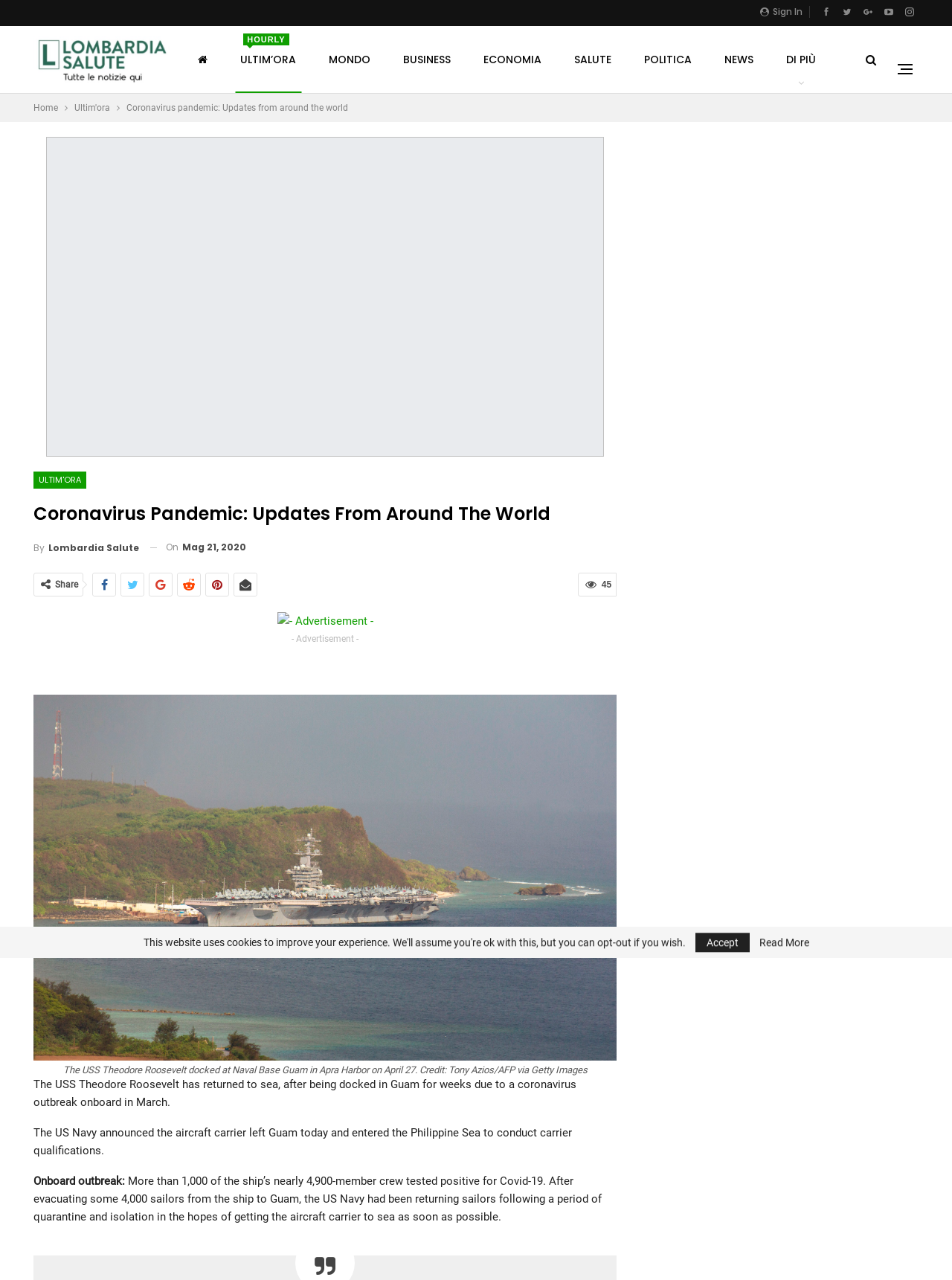Look at the image and write a detailed answer to the question: 
How many crew members are on the ship?

I found the answer by reading the text, which states 'More than 1,000 of the ship’s nearly 4,900-member crew tested positive for Covid-19.'